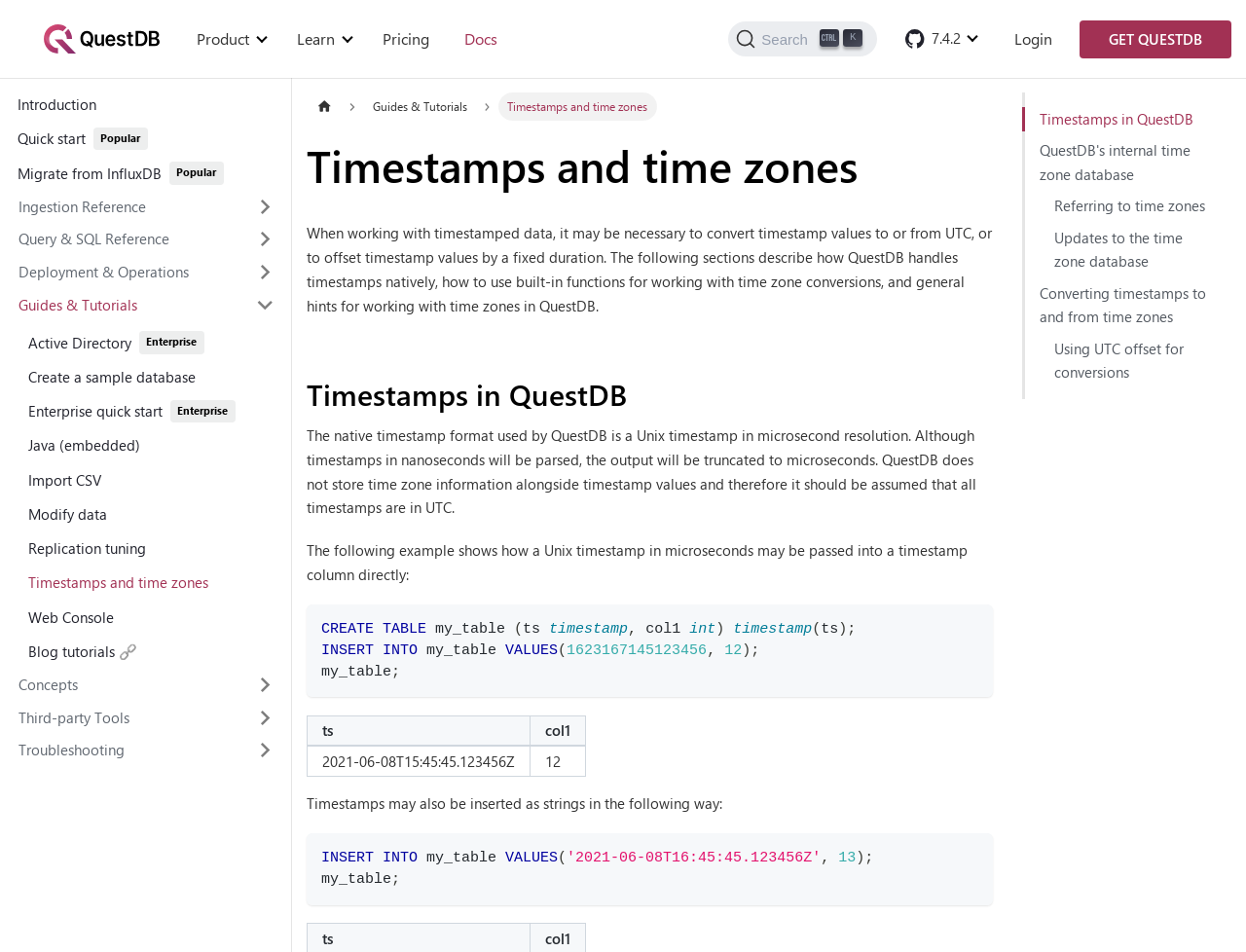Find the bounding box coordinates of the area that needs to be clicked in order to achieve the following instruction: "Click on the 'Search' button". The coordinates should be specified as four float numbers between 0 and 1, i.e., [left, top, right, bottom].

[0.585, 0.022, 0.704, 0.059]